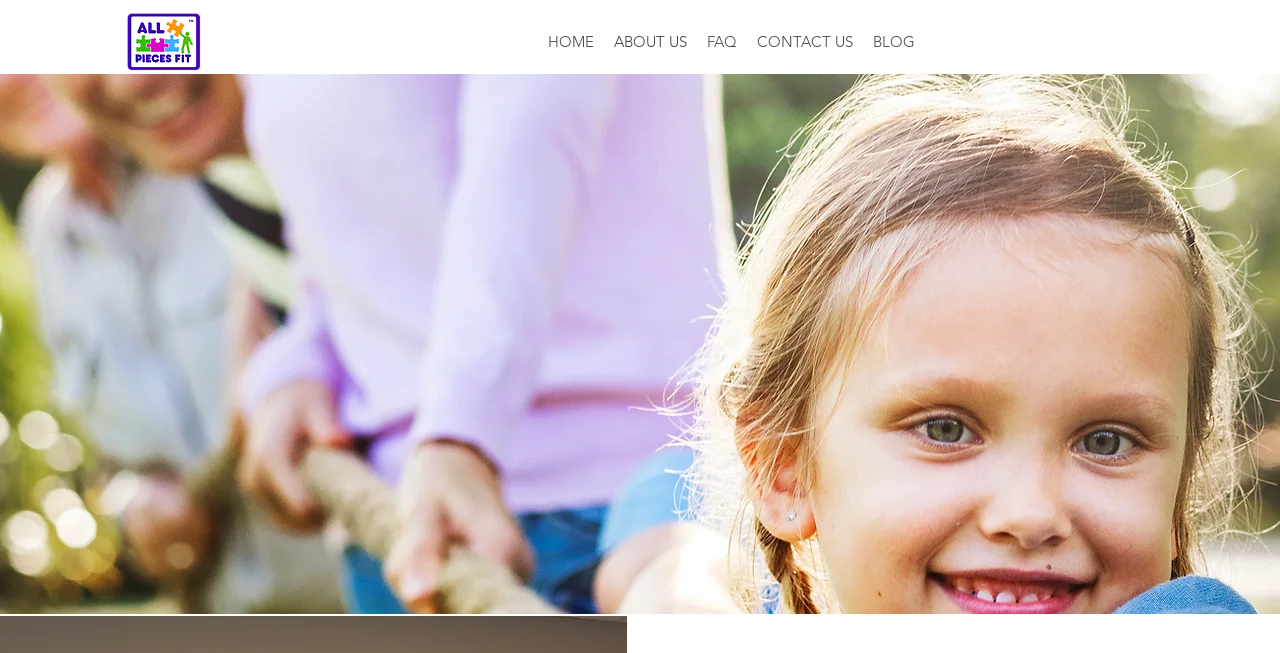How many navigation links are there?
Observe the image and answer the question with a one-word or short phrase response.

6